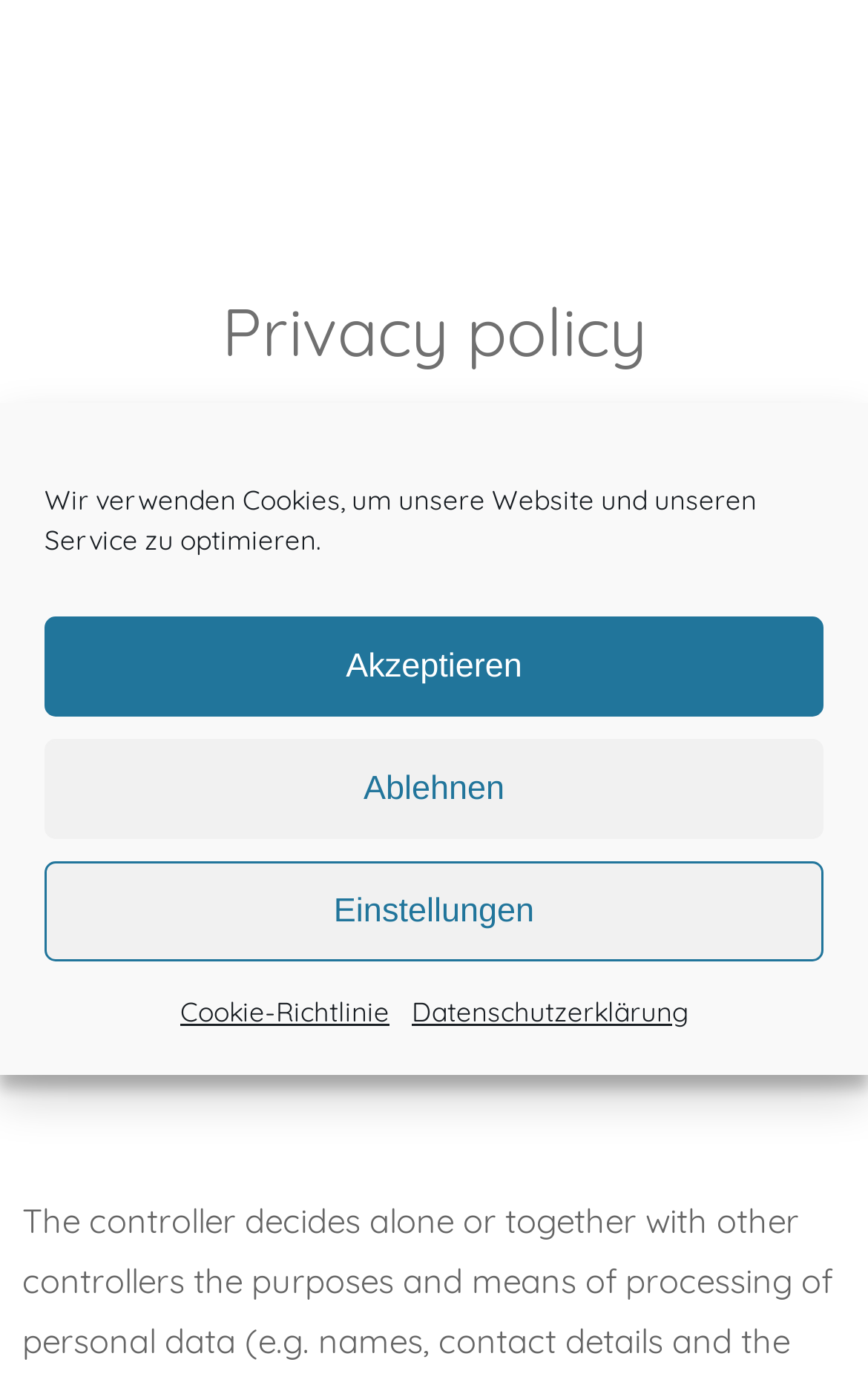Please provide a comprehensive response to the question based on the details in the image: What is the address of the controller?

I found the answer by looking at the section 'Name of the controller' which is a subheading on the webpage. Below this subheading, there is a text that says 'The controller responsible for the processing of data on this website is:' followed by the name and address of the controller. The address is 'Demeures des Garcinum 14, 83580 Gassin, Frankreich'.